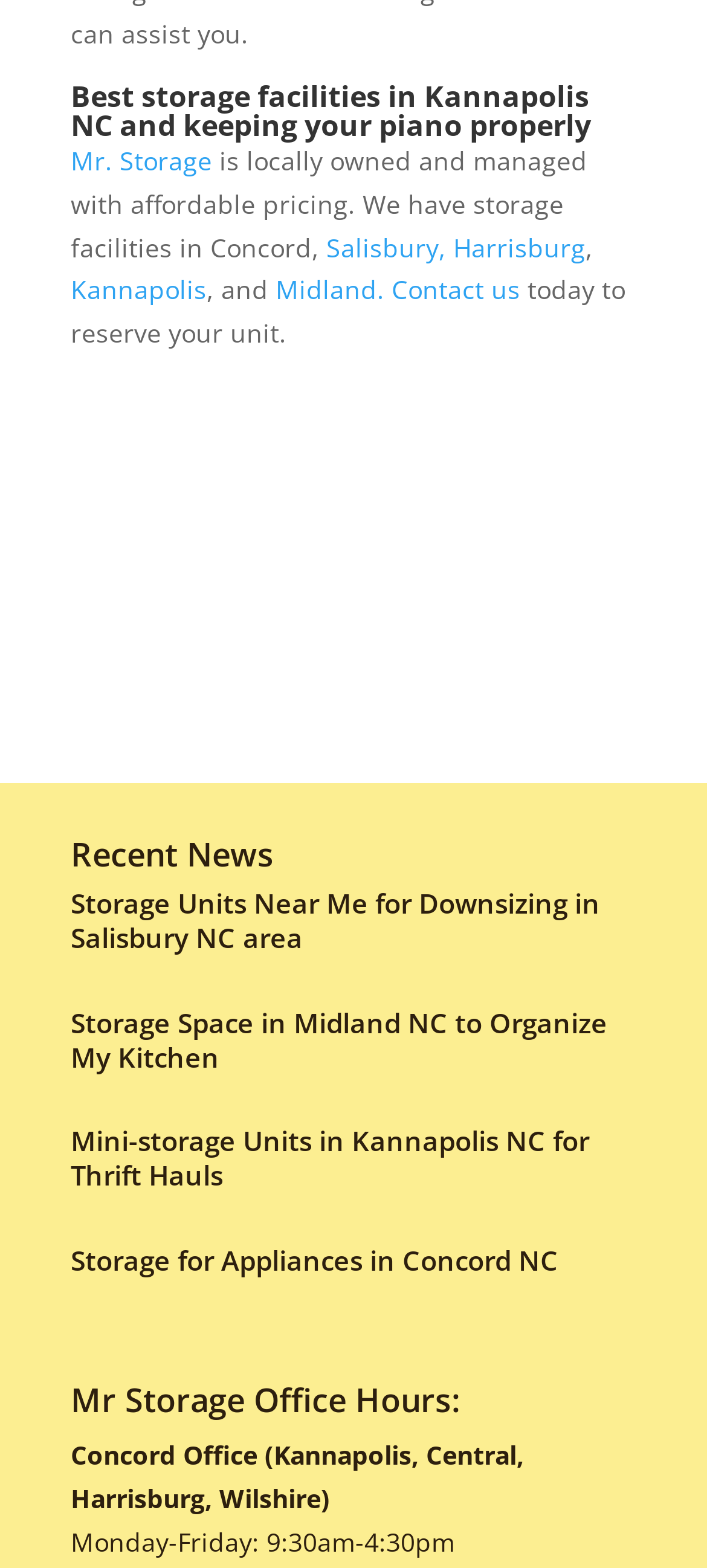Based on the image, provide a detailed and complete answer to the question: 
How many locations does Mr. Storage have?

The number of locations can be determined by counting the number of cities mentioned in the top section of the webpage, which are Concord, Salisbury, Harrisburg, Kannapolis, and Midland.